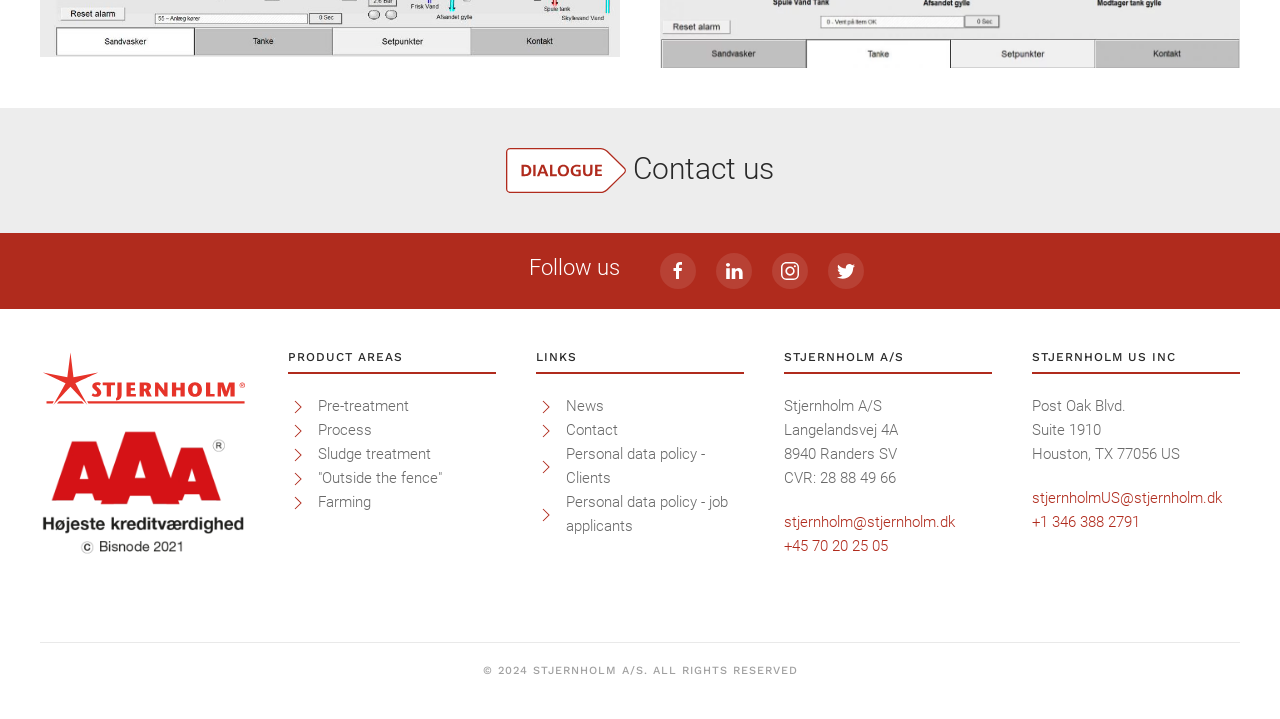Can you give a detailed response to the following question using the information from the image? What is the address of Stjernholm US Inc?

The address of Stjernholm US Inc can be found in the 'STJERNHOLM US INC' section, which is mentioned as 'Post Oak Blvd. Suite 1910, Houston, TX 77056 US' in the StaticText elements with coordinates [0.806, 0.553, 0.88, 0.578], [0.806, 0.586, 0.86, 0.611], and [0.806, 0.619, 0.922, 0.644]